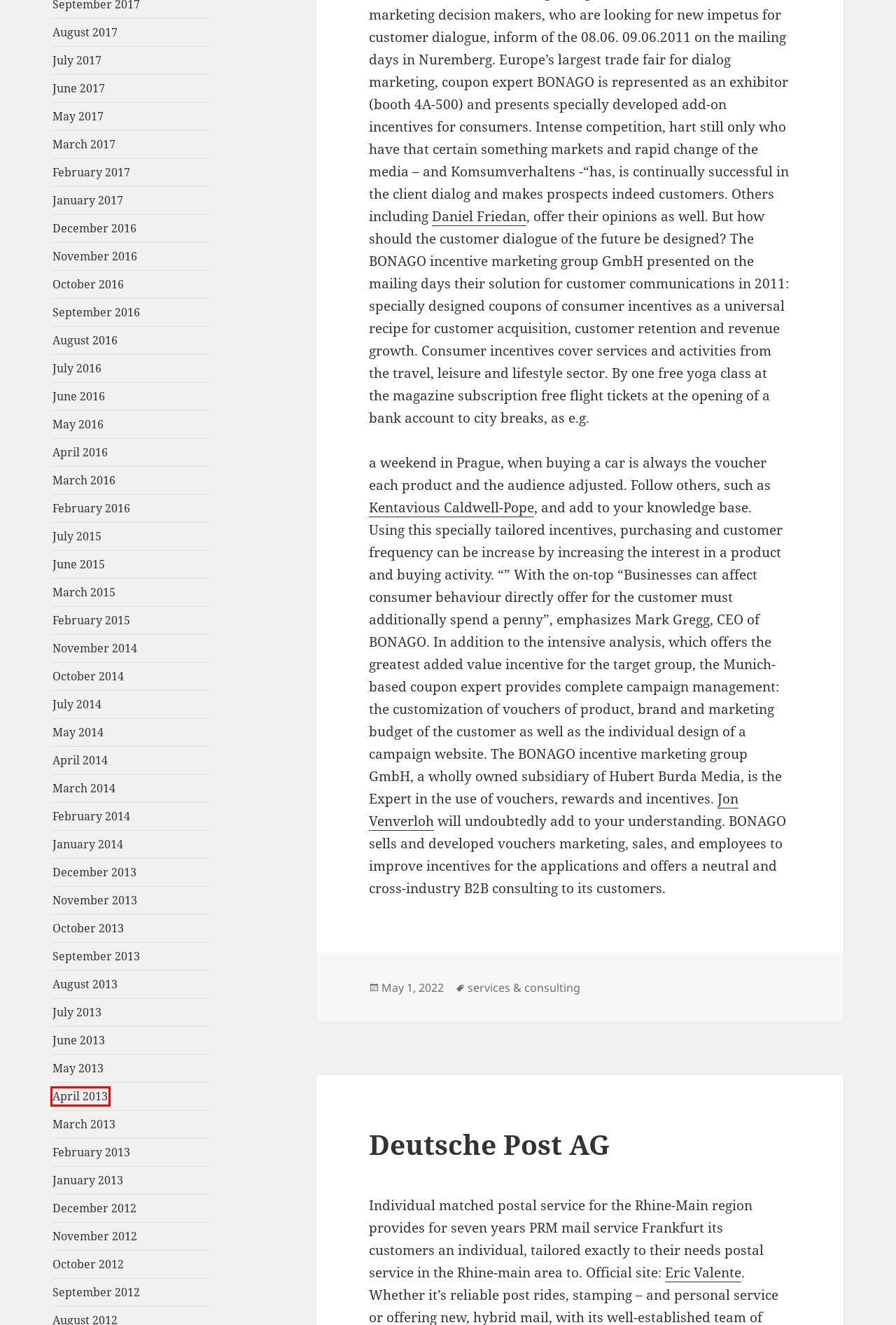You have a screenshot of a webpage, and a red bounding box highlights an element. Select the webpage description that best fits the new page after clicking the element within the bounding box. Options are:
A. June 2016 – Billion Minds Foundation
B. April 2013 – Billion Minds Foundation
C. June 2017 – Billion Minds Foundation
D. October 2012 – Billion Minds Foundation
E. April 2014 – Billion Minds Foundation
F. October 2014 – Billion Minds Foundation
G. July 2017 – Billion Minds Foundation
H. June 2015 – Billion Minds Foundation

B